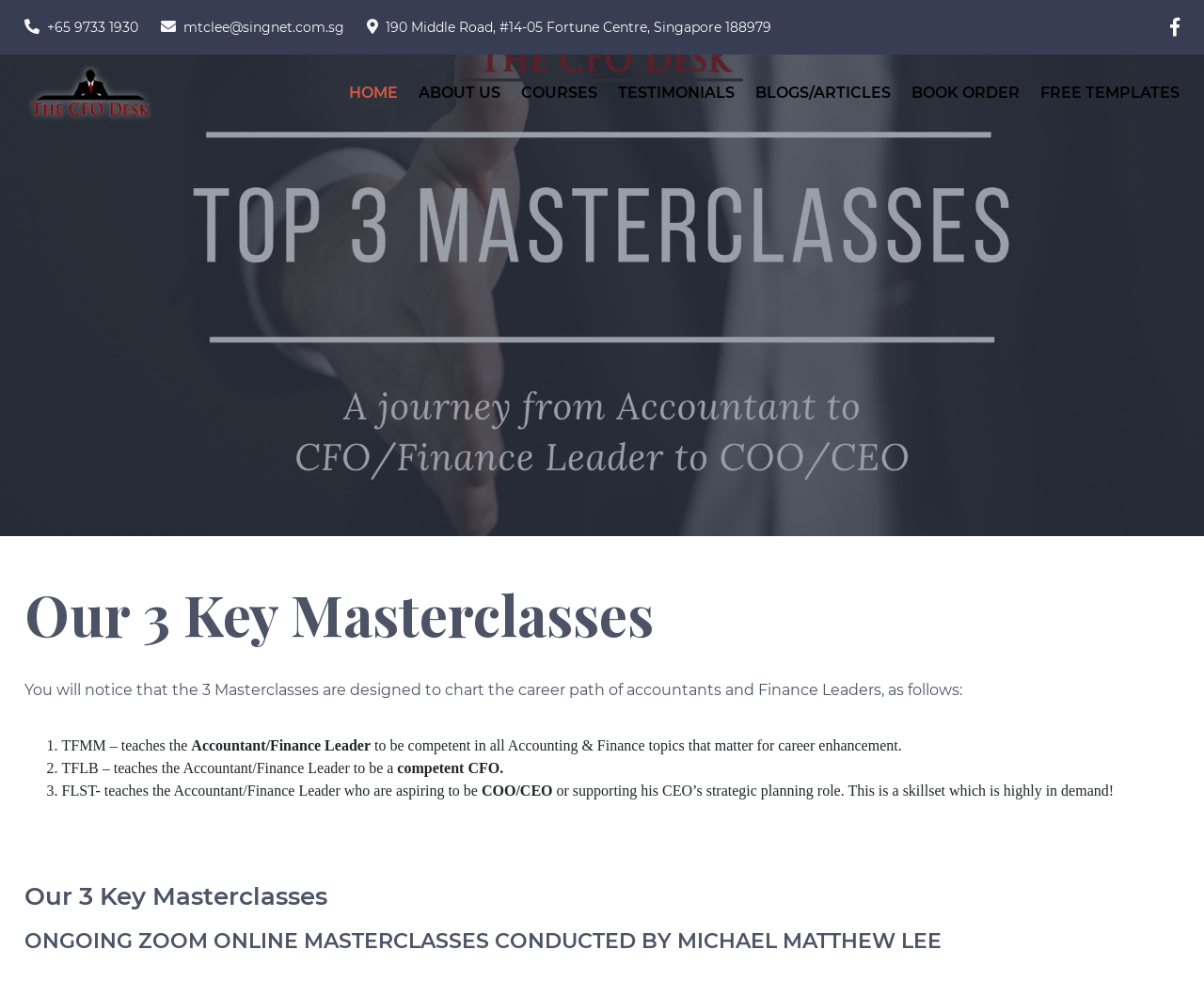How many masterclasses are mentioned?
Based on the image, answer the question in a detailed manner.

I counted the number of list markers and corresponding static text elements that describe the masterclasses, which are TFMM, TFLB, and FLST.